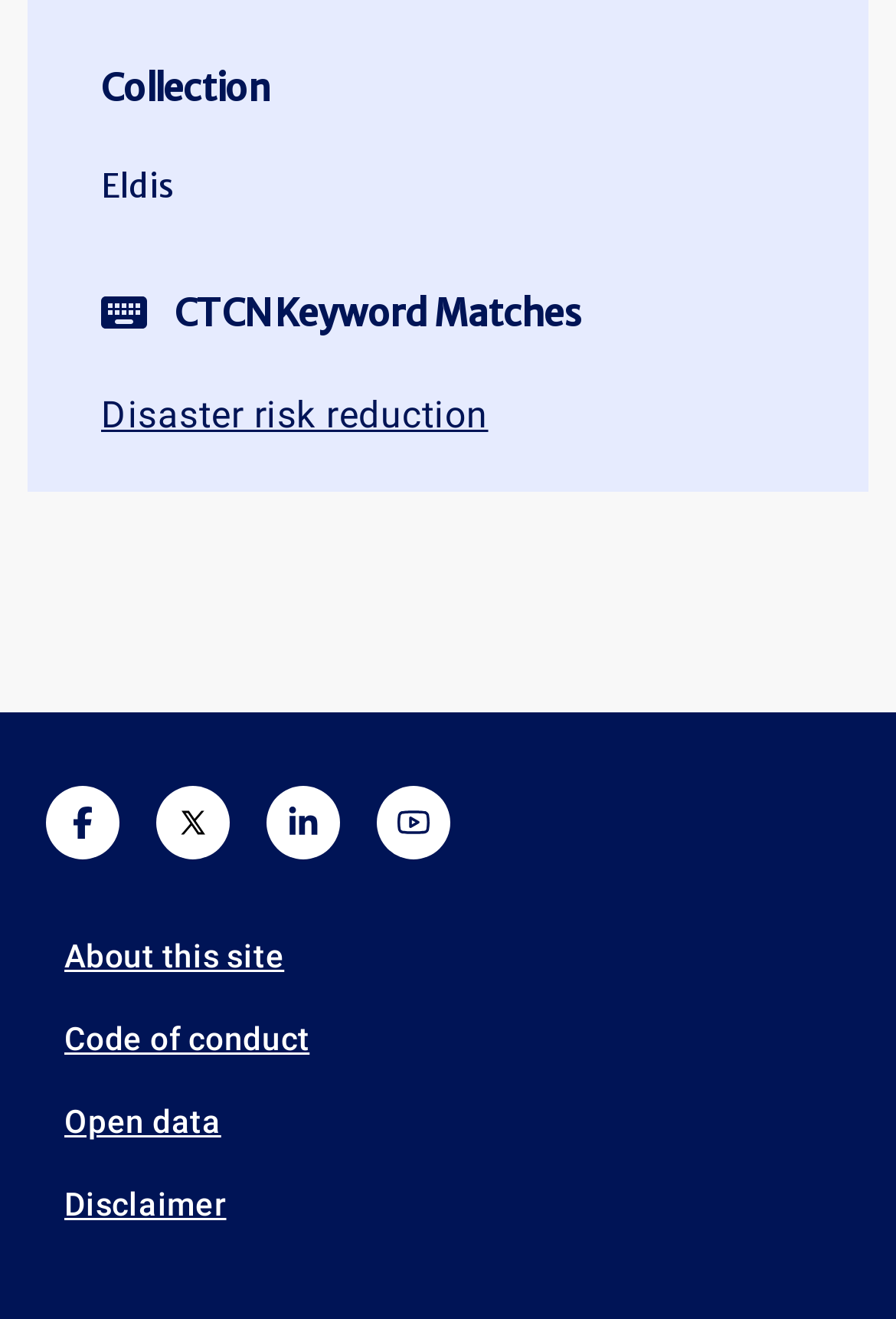Please provide the bounding box coordinates for the element that needs to be clicked to perform the instruction: "View YouTube". The coordinates must consist of four float numbers between 0 and 1, formatted as [left, top, right, bottom].

[0.444, 0.611, 0.479, 0.636]